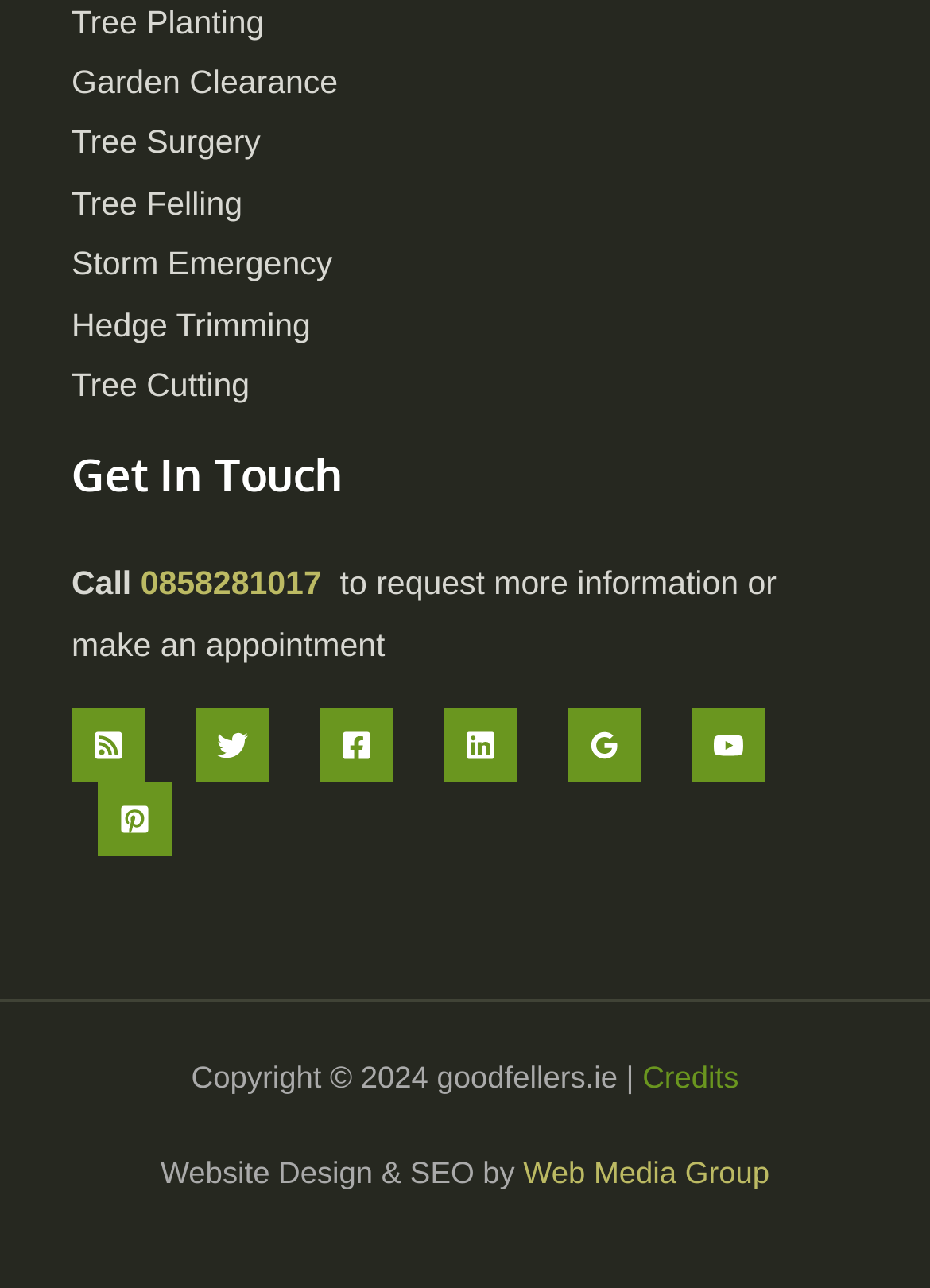Determine the bounding box of the UI element mentioned here: "0858281017". The coordinates must be in the format [left, top, right, bottom] with values ranging from 0 to 1.

[0.151, 0.73, 0.346, 0.758]